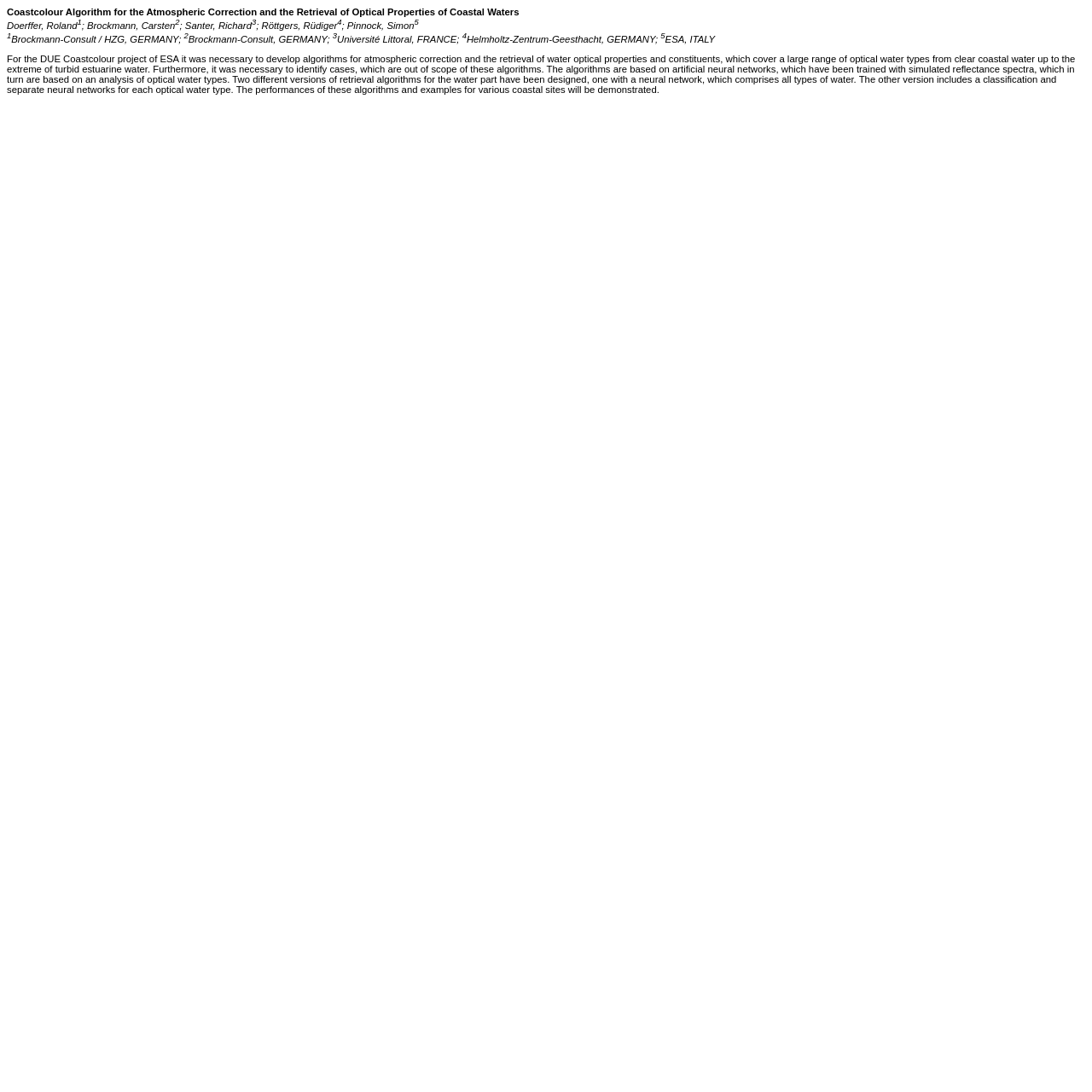Respond to the question below with a single word or phrase:
What is the country of the organization 'Brockmann-Consult'?

GERMANY